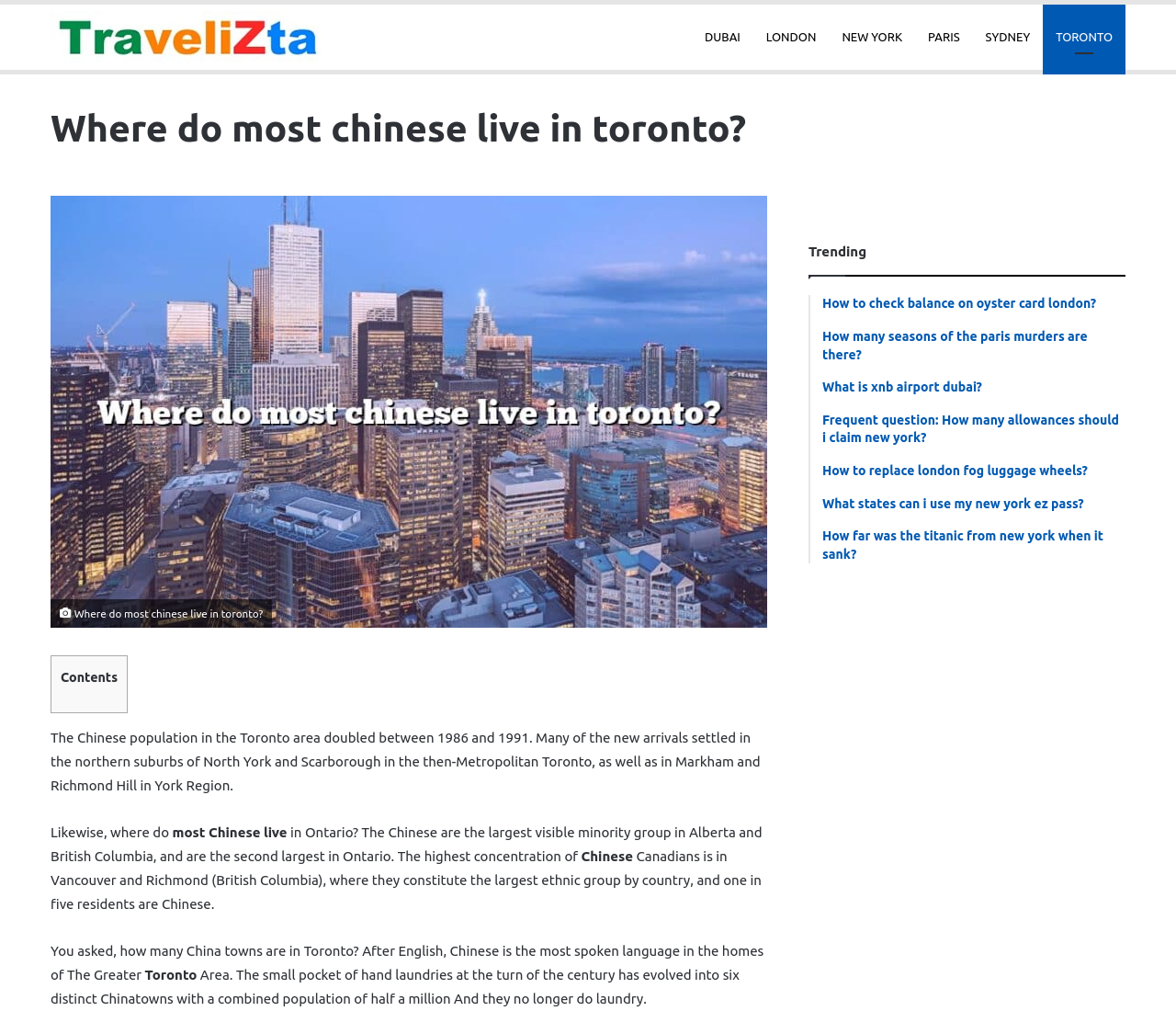Please identify the bounding box coordinates of the clickable area that will allow you to execute the instruction: "Click on the 'LONDON' link".

[0.64, 0.005, 0.705, 0.069]